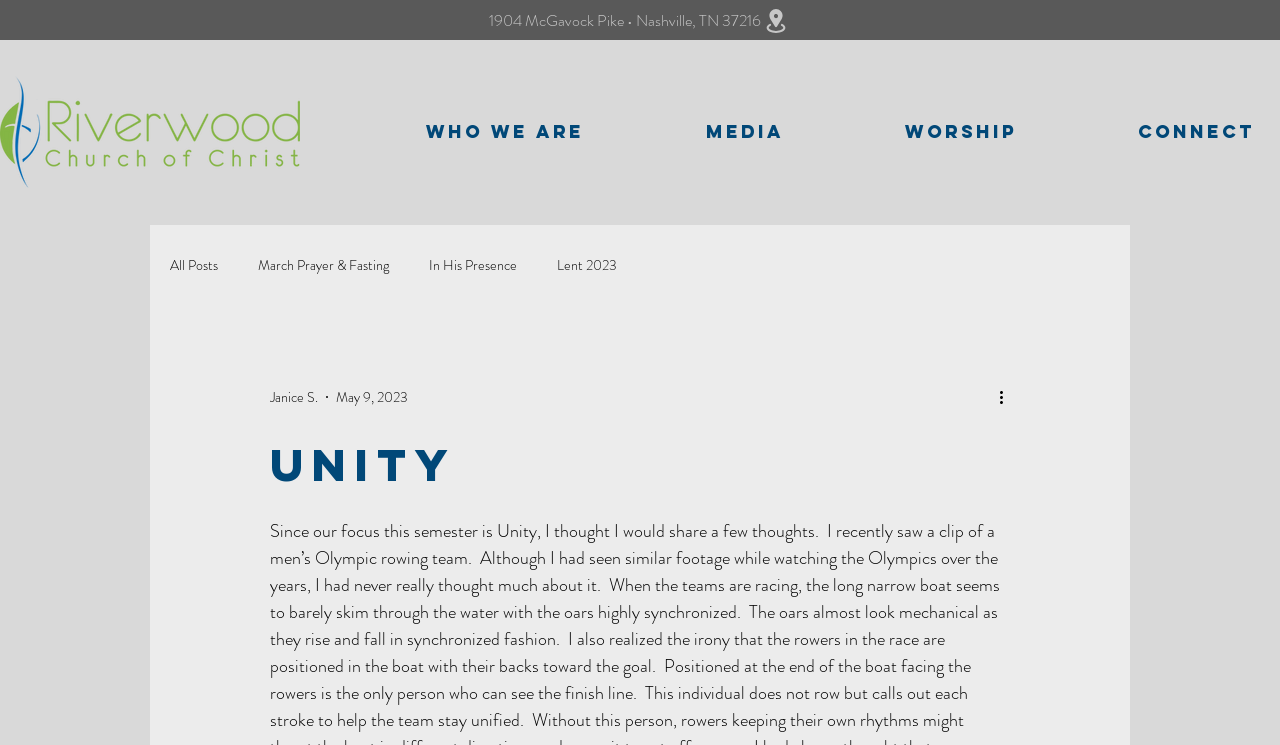Please reply to the following question using a single word or phrase: 
What is the title of the blog post?

Unity